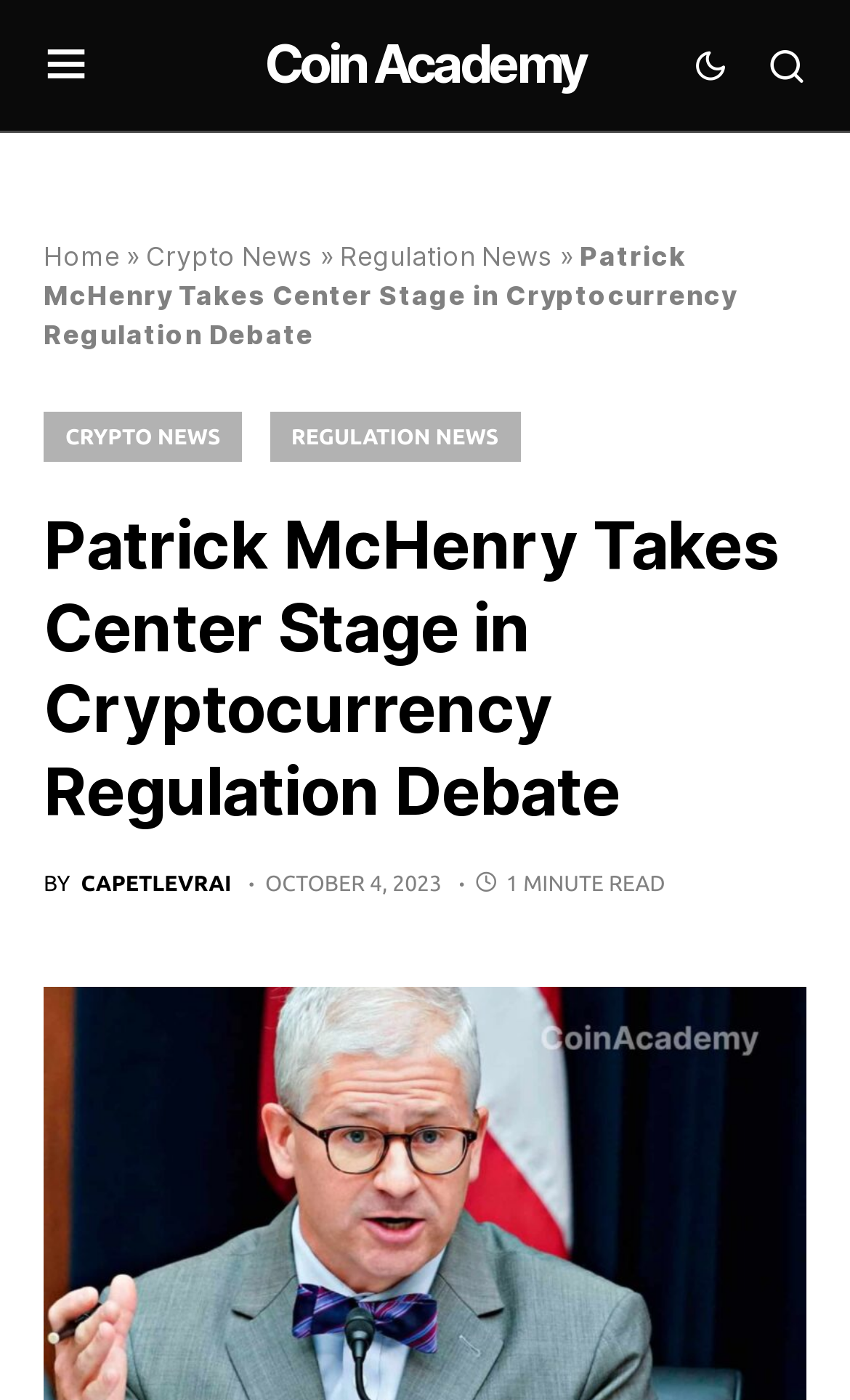Who is the author of the article?
Using the information presented in the image, please offer a detailed response to the question.

I determined the answer by looking at the link element with the text 'BY CAPETLEVRAI' which is typically used to indicate the author of an article.